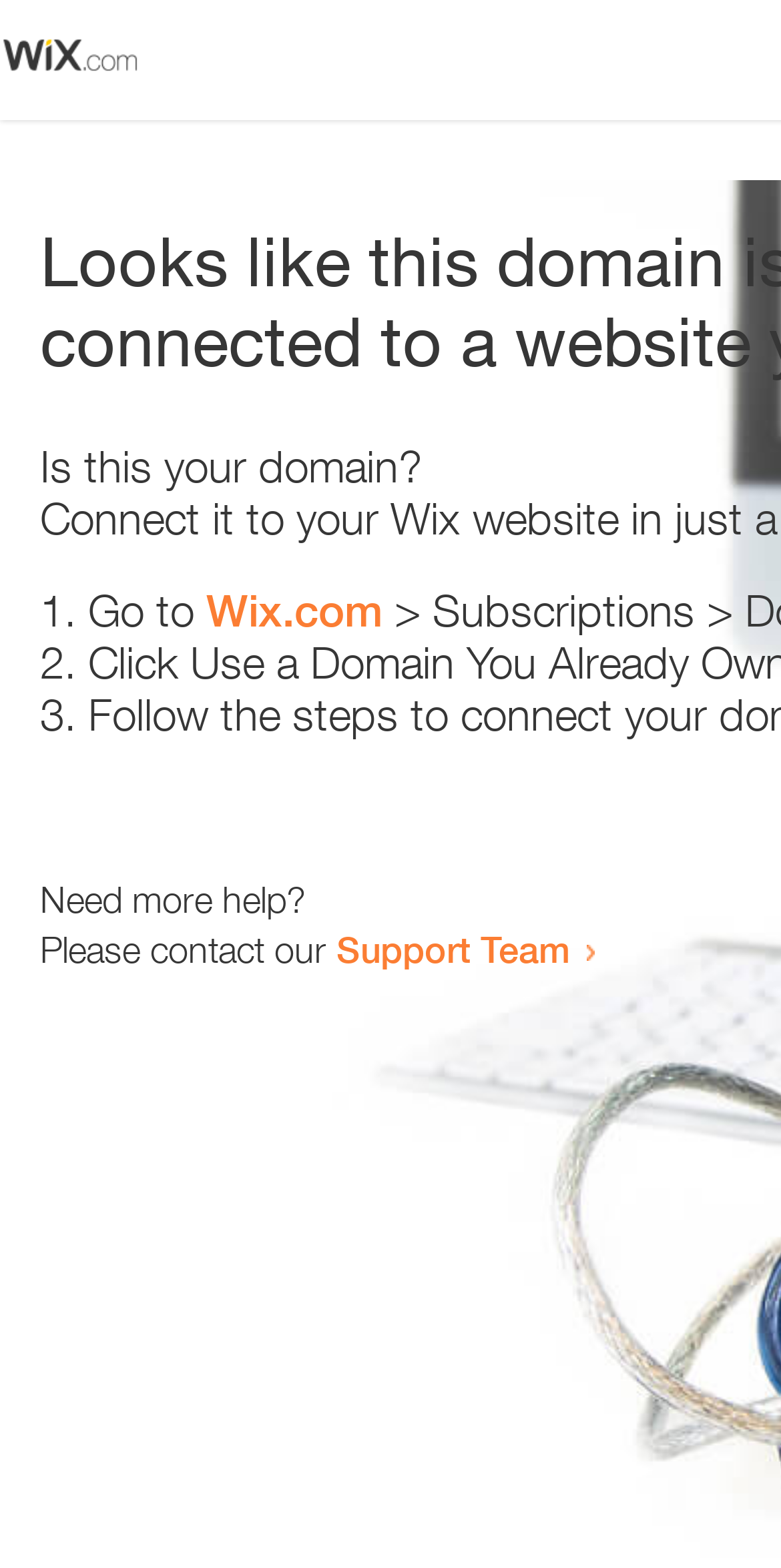Use a single word or phrase to answer the following:
Who to contact for more help?

Support Team